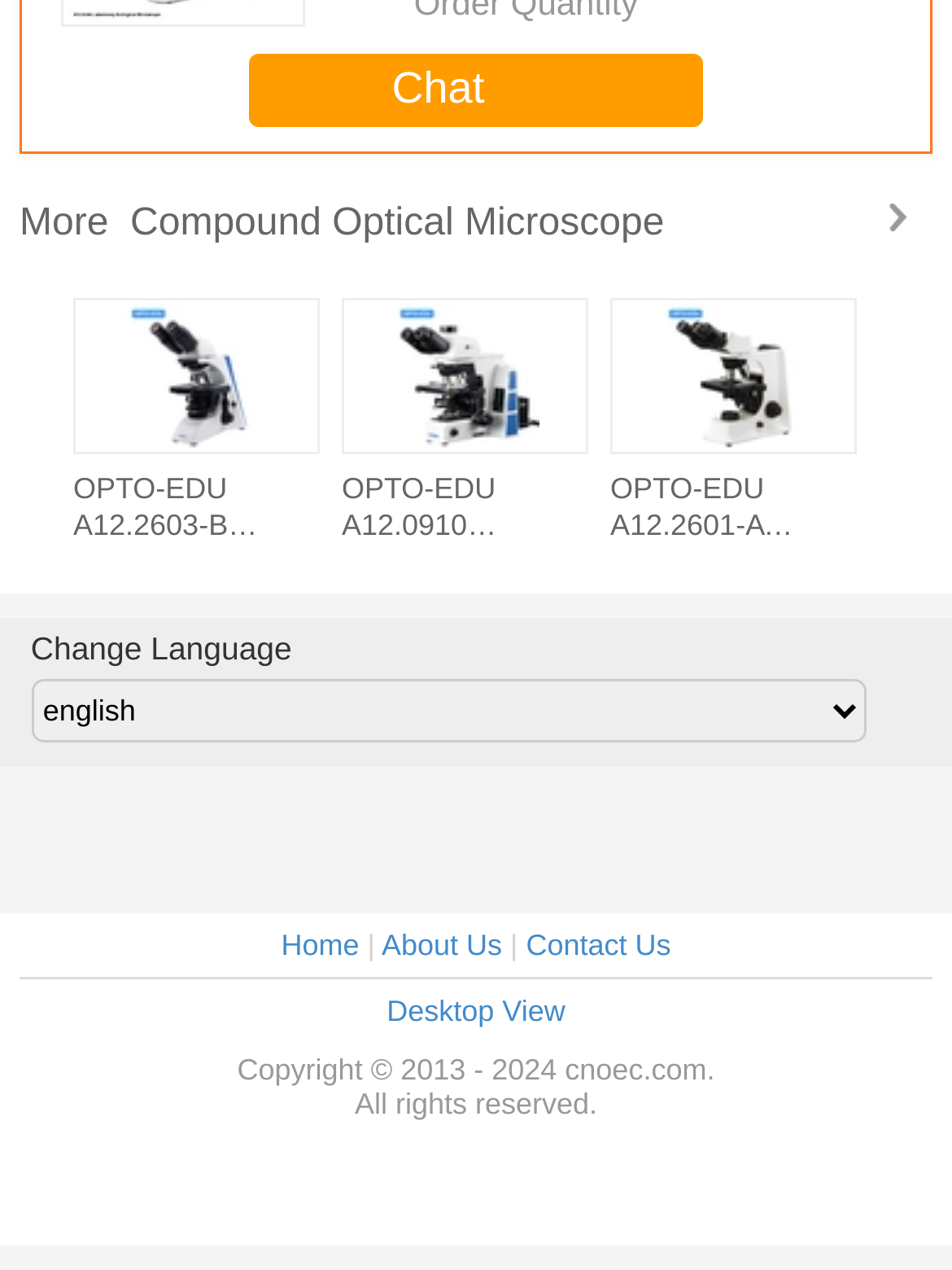What is the copyright year range of the webpage?
Can you give a detailed and elaborate answer to the question?

The copyright information is listed at the bottom of the webpage, and it states 'Copyright © 2013 - 2024 cnoec.com.'. This information can be obtained by looking at the static text elements at the bottom of the webpage.